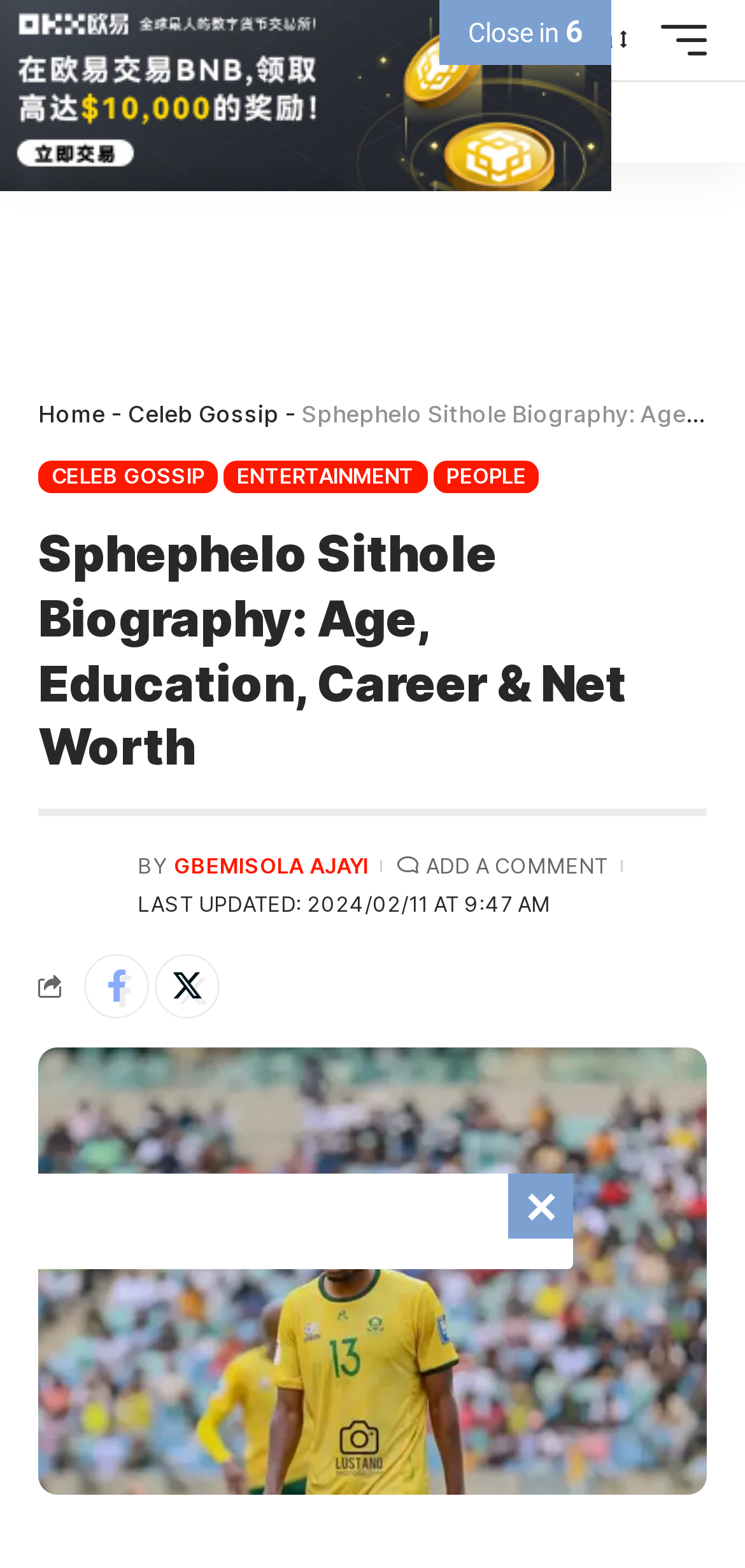Identify the bounding box coordinates of the section that should be clicked to achieve the task described: "View News category".

None